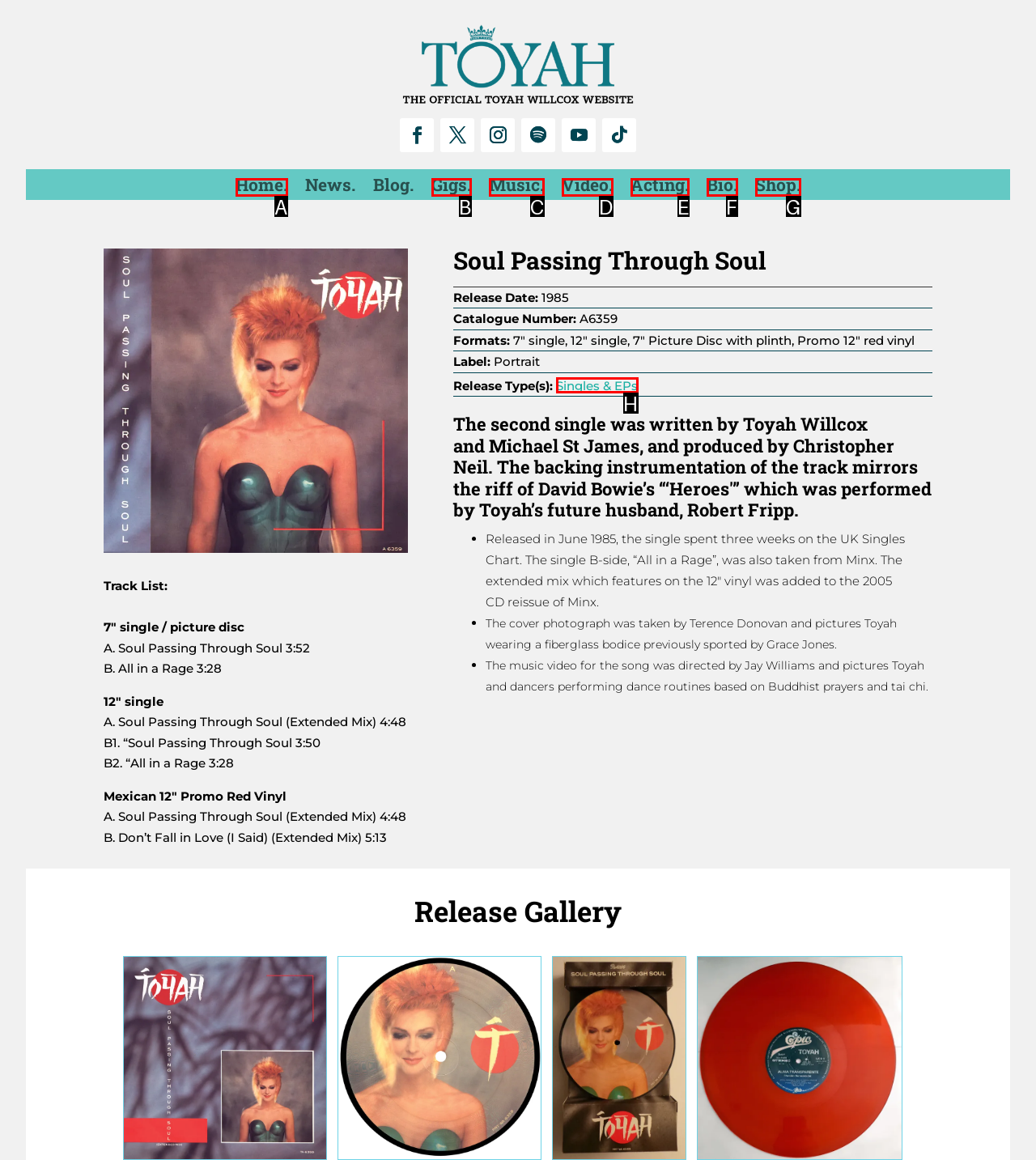Based on the element description: Music., choose the best matching option. Provide the letter of the option directly.

C